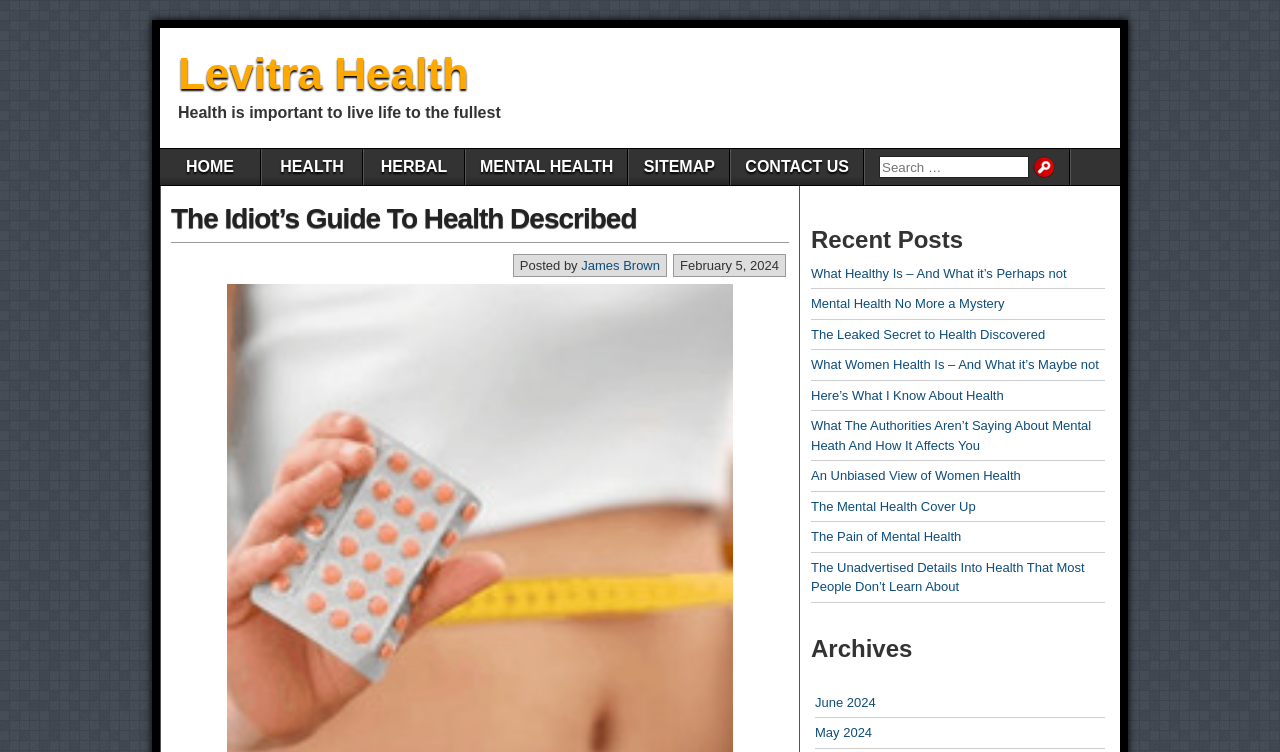Find the bounding box coordinates of the element you need to click on to perform this action: 'Click the 'Home' link'. The coordinates should be represented by four float values between 0 and 1, in the format [left, top, right, bottom].

None